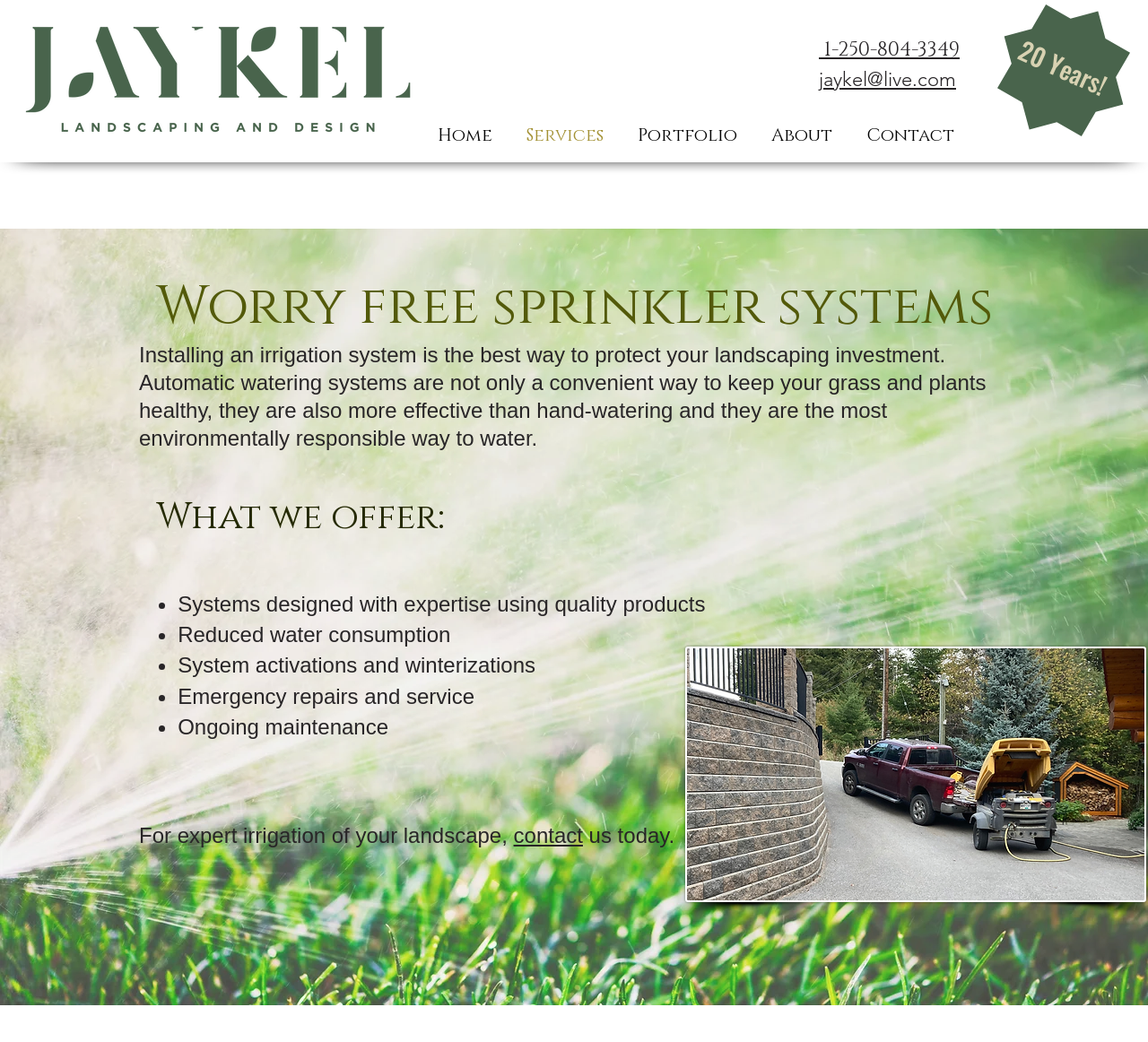What is the call-to-action on the webpage?
Please provide a single word or phrase answer based on the image.

Contact us